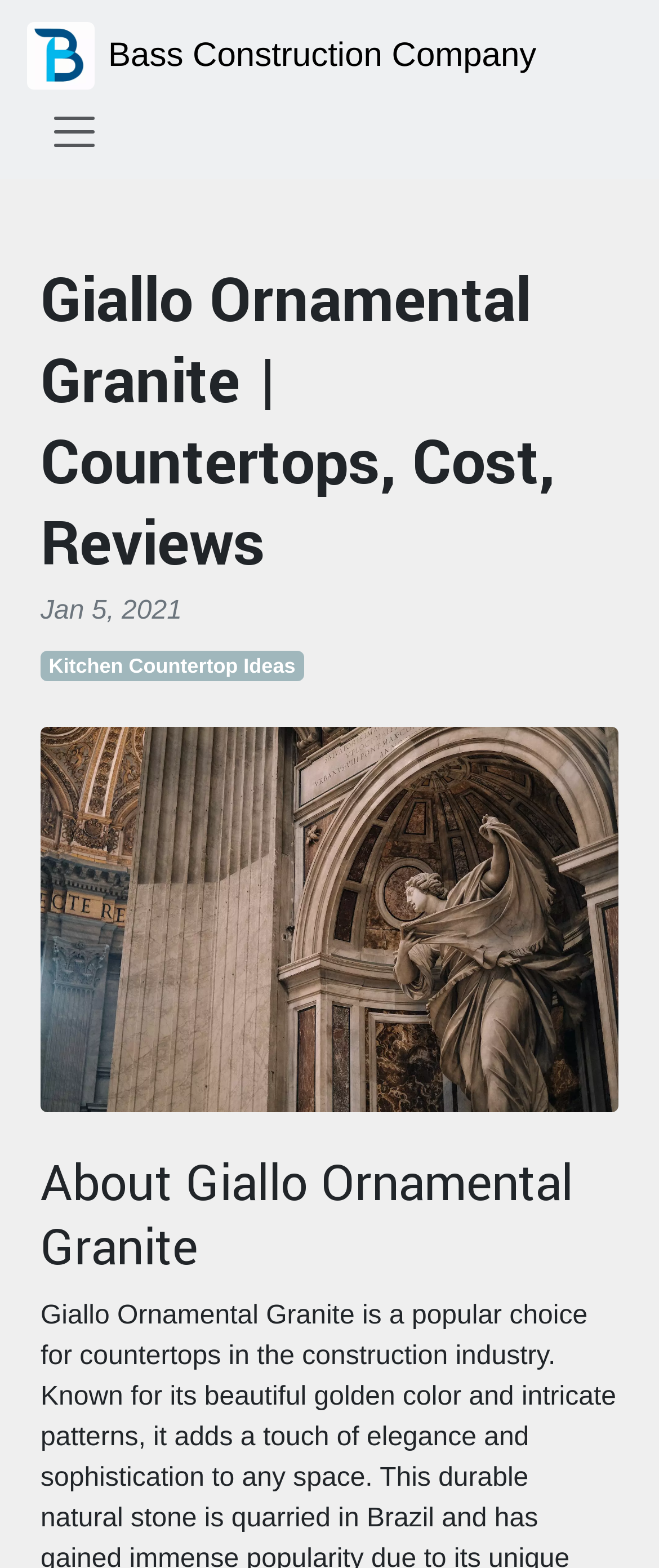Using floating point numbers between 0 and 1, provide the bounding box coordinates in the format (top-left x, top-left y, bottom-right x, bottom-right y). Locate the UI element described here: Kitchen Countertop Ideas

[0.062, 0.415, 0.461, 0.434]